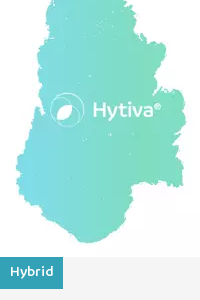Using details from the image, please answer the following question comprehensively:
What type of cannabis strain is referred to?

The caption states that the word 'Hybrid' is highlighted in a bold blue box, indicating the type of cannabis strain being referred to.